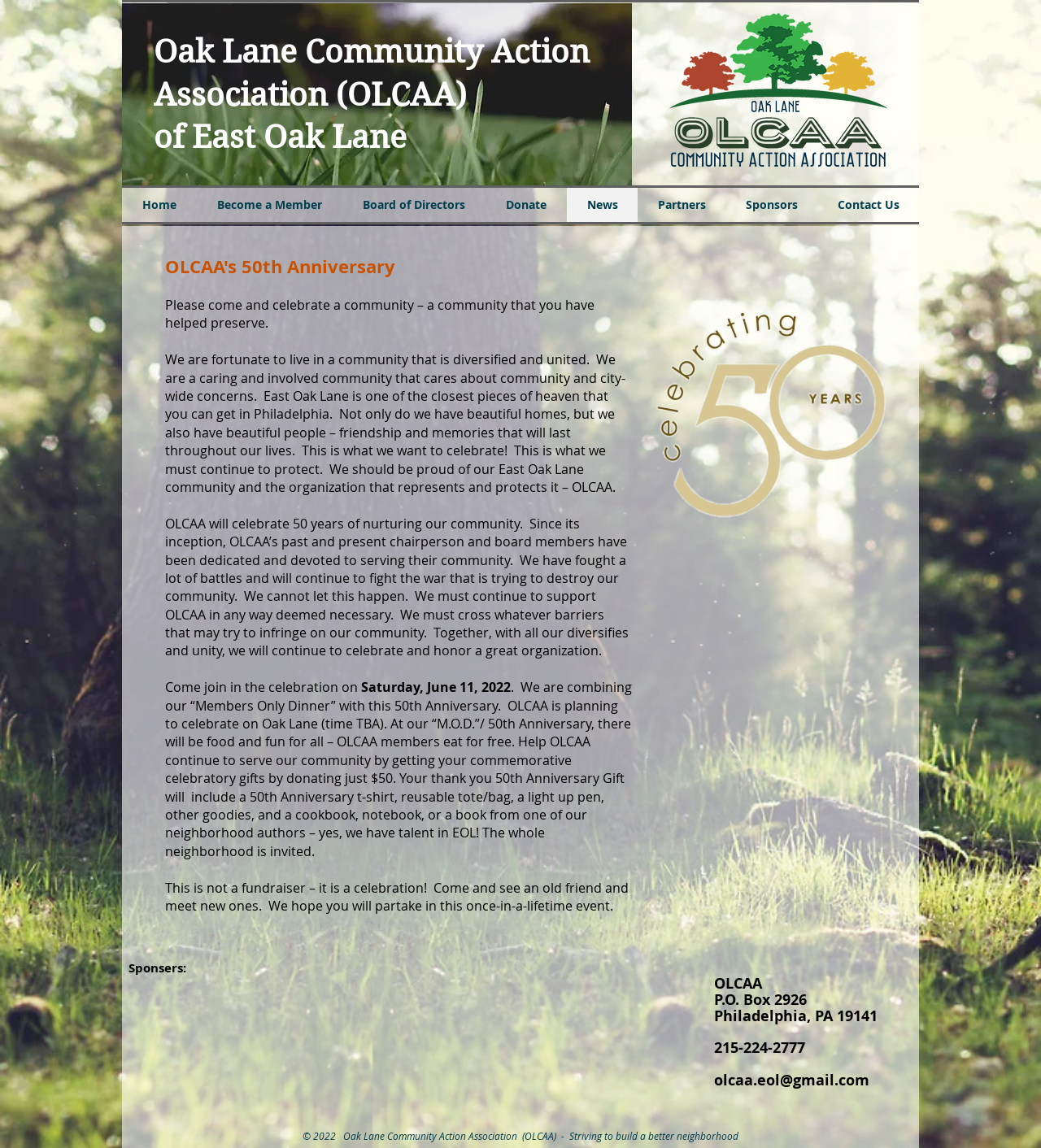How can one support OLCAA?
Answer briefly with a single word or phrase based on the image.

By donating $50